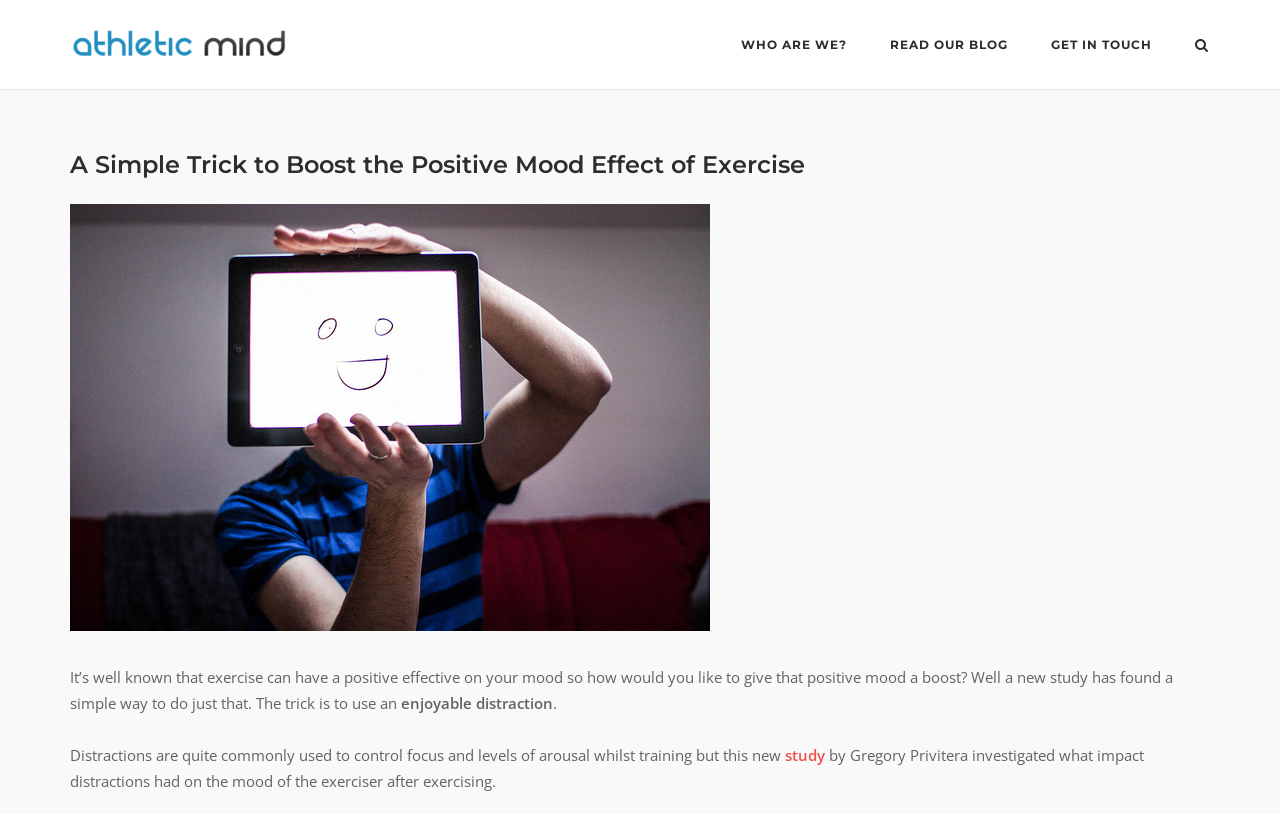Determine the bounding box coordinates for the HTML element mentioned in the following description: "Contact". The coordinates should be a list of four floats ranging from 0 to 1, represented as [left, top, right, bottom].

None